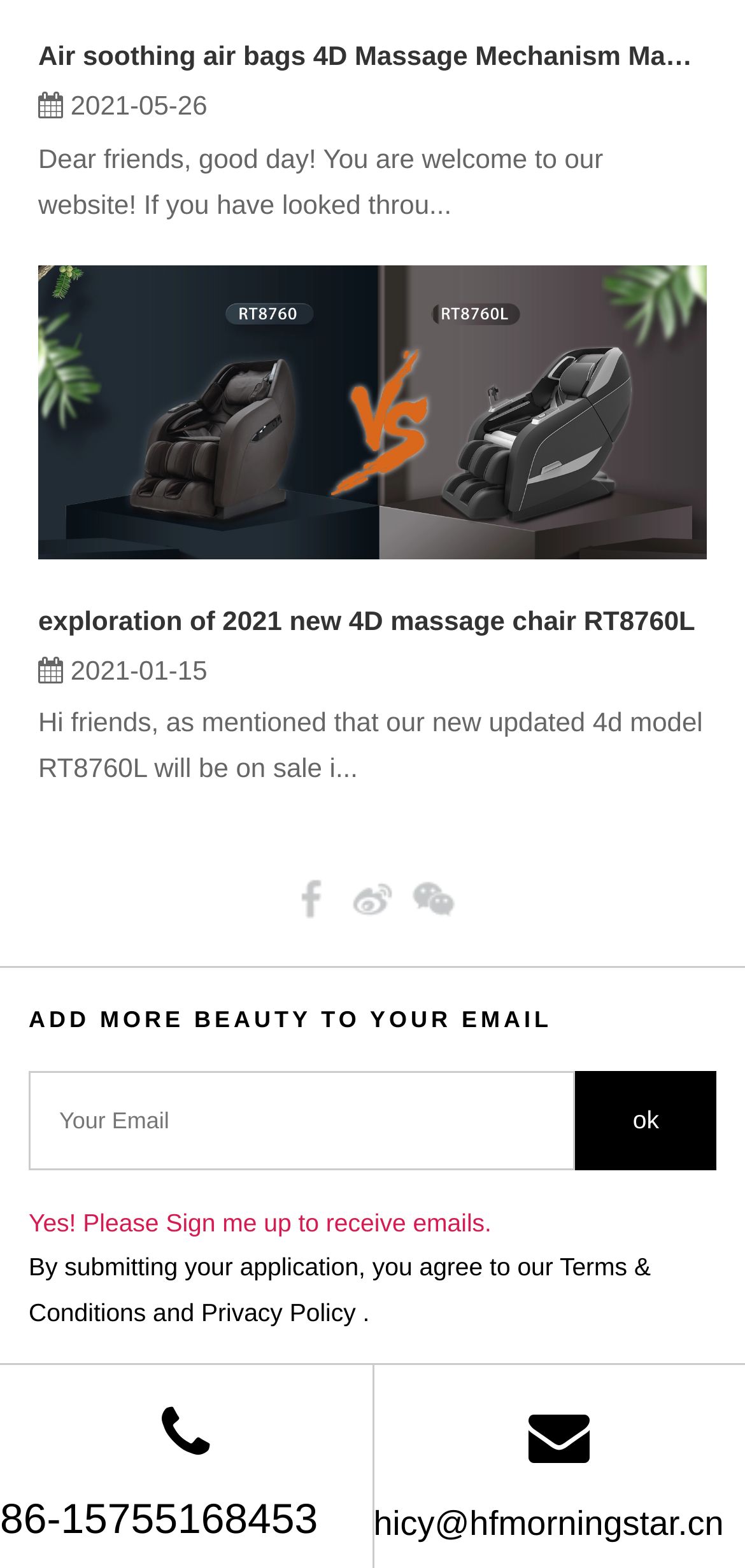Show the bounding box coordinates of the region that should be clicked to follow the instruction: "Click the link to learn about air soothing air bags 4D Massage Mechanism Massage Chair MS-239."

[0.051, 0.017, 0.949, 0.054]